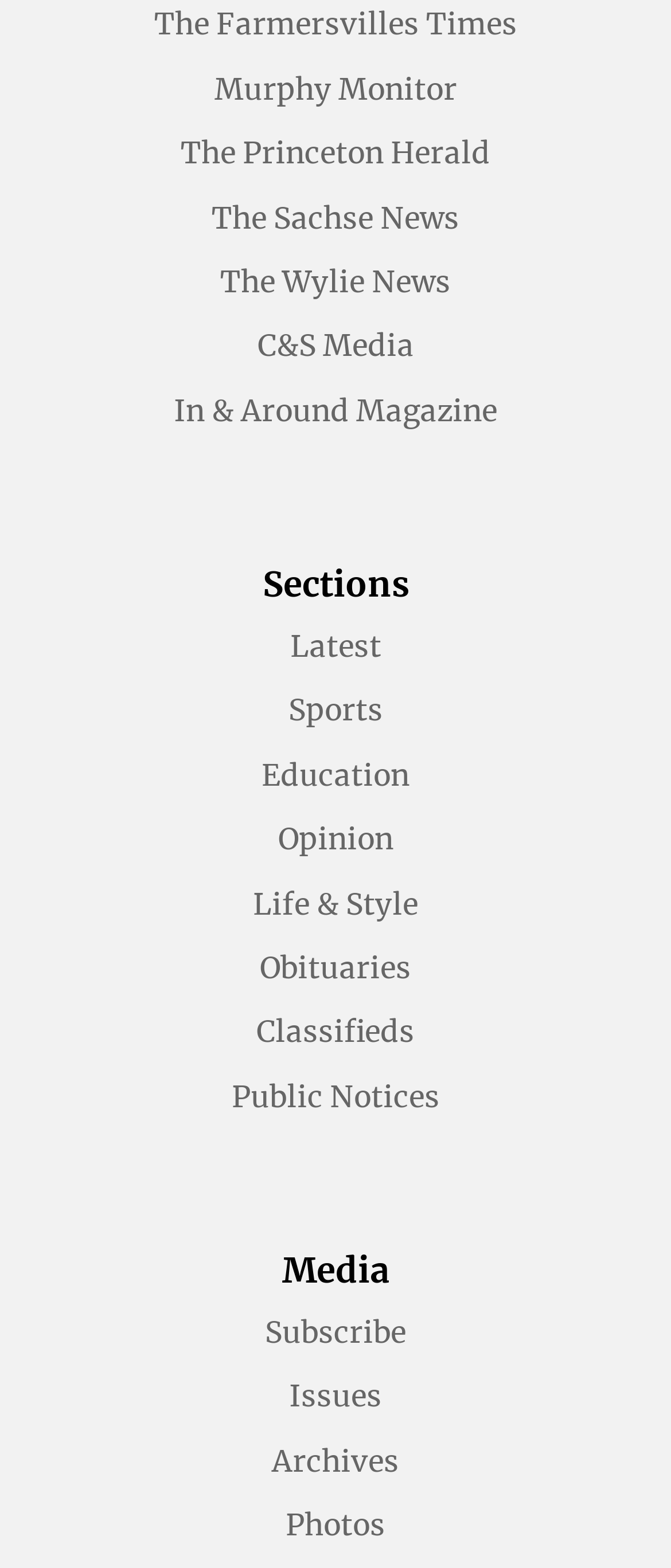Provide your answer in one word or a succinct phrase for the question: 
What is the purpose of the 'Subscribe' link?

To subscribe to the newspaper